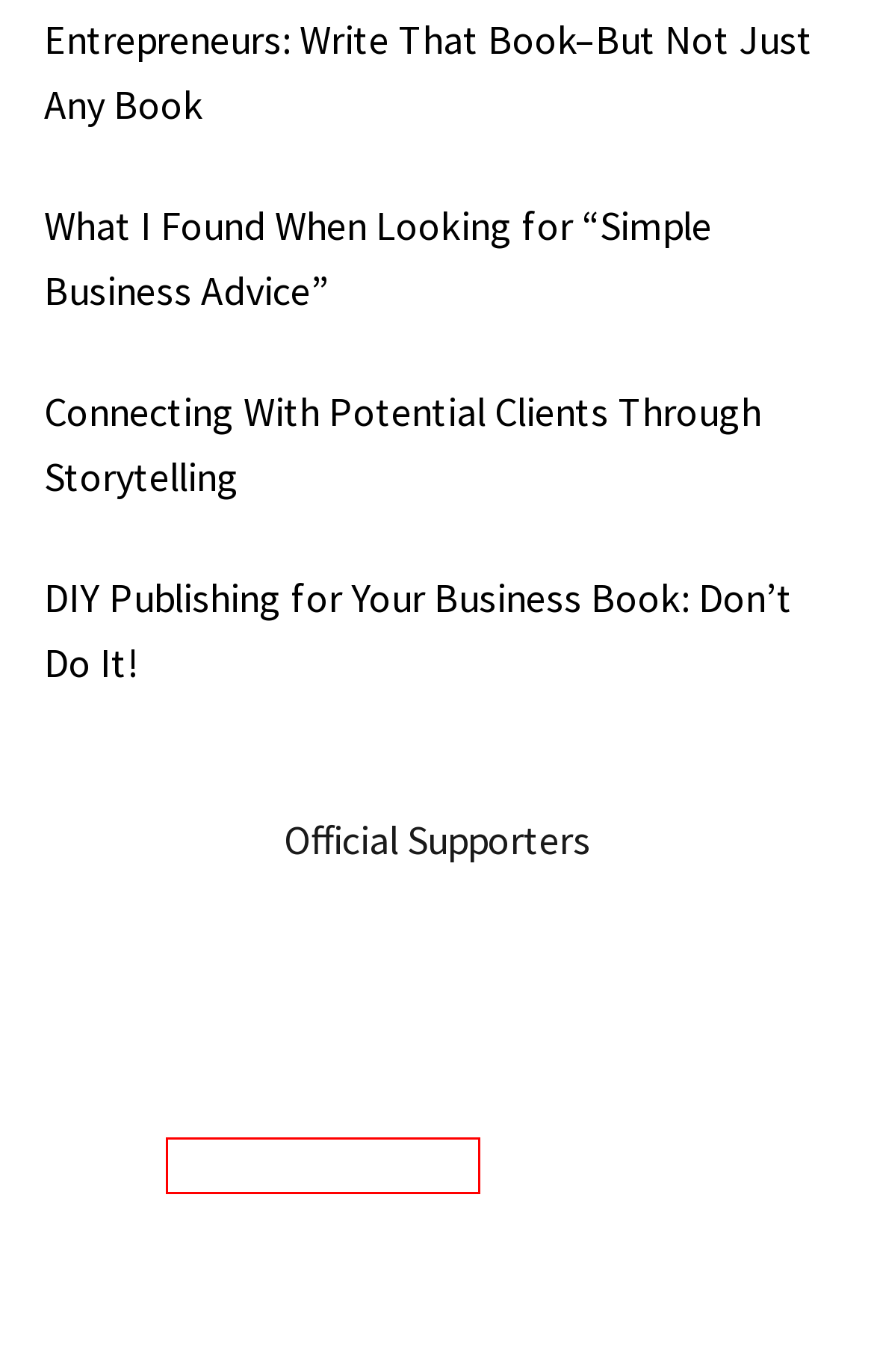Review the webpage screenshot and focus on the UI element within the red bounding box. Select the best-matching webpage description for the new webpage that follows after clicking the highlighted element. Here are the candidates:
A. How a Graphic Design Agency Can Save You Money
B. Crestron Programming Company Owner Offers Business Advice
C. QuickCaption
D. Defer Judgment When Investigating Solutions
E. eeames communications
F. Crestron Programming San Diego, Sacramento, Lake Tahoe
G. Simple Business Advice Book by Matthew Smith, Modmacro
H. Top-rated Replacement Windows San Diego - BM Windows

C